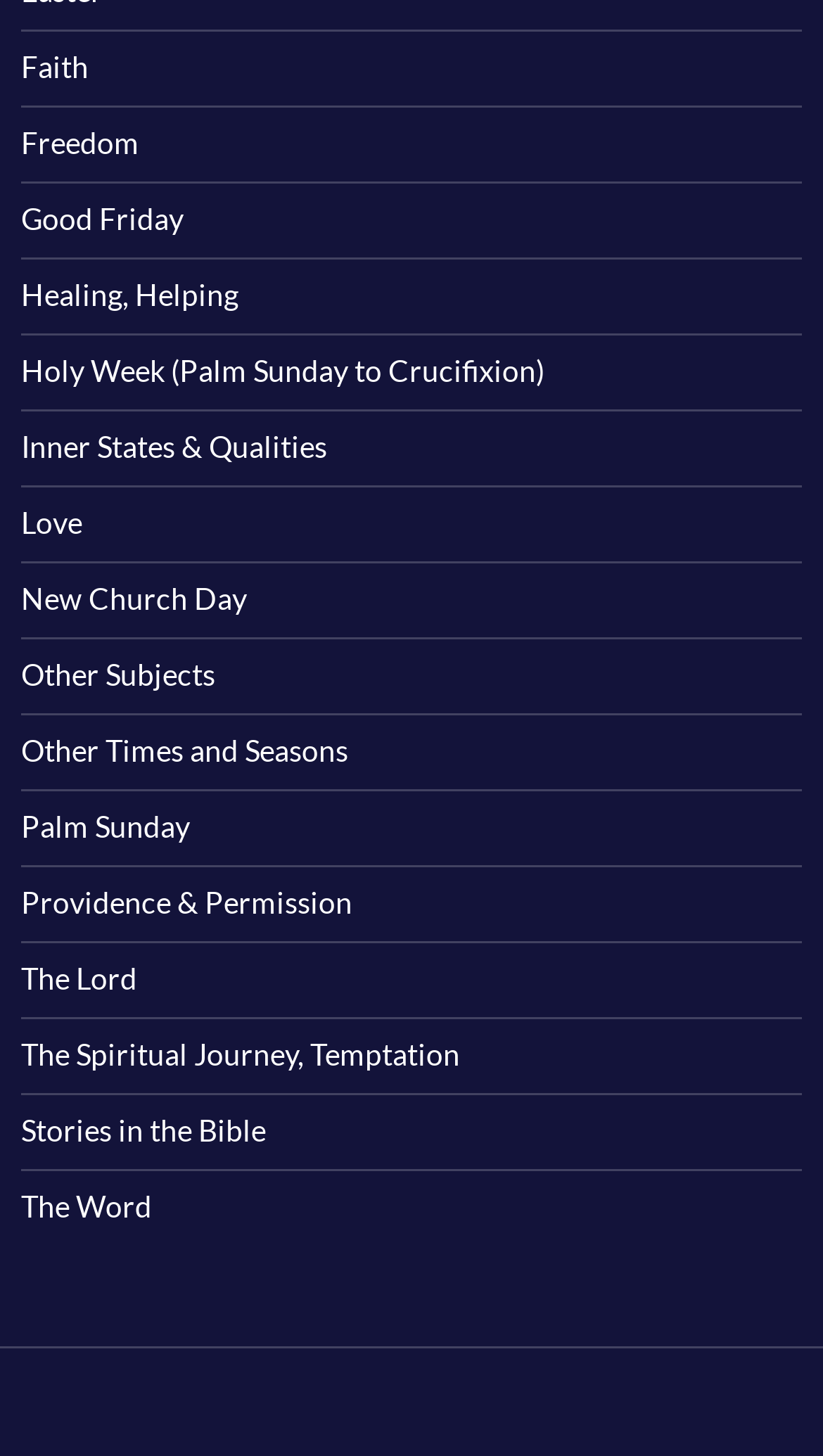Could you highlight the region that needs to be clicked to execute the instruction: "explore the concept of Love"?

[0.026, 0.346, 0.1, 0.371]